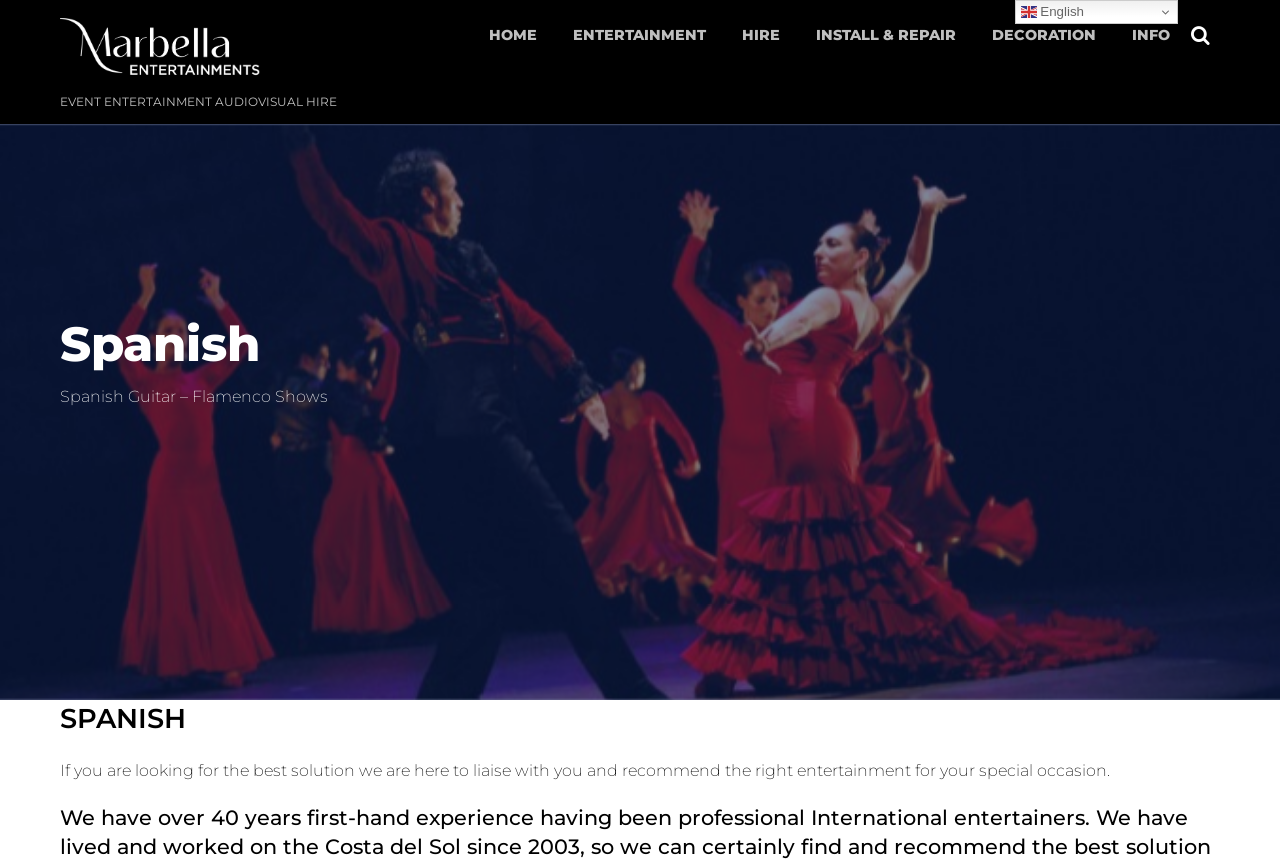What is the purpose of the textbox?
From the details in the image, provide a complete and detailed answer to the question.

I found a textbox on the top-right corner of the webpage with a placeholder text 'Search', which suggests that it is used for searching something on the website.